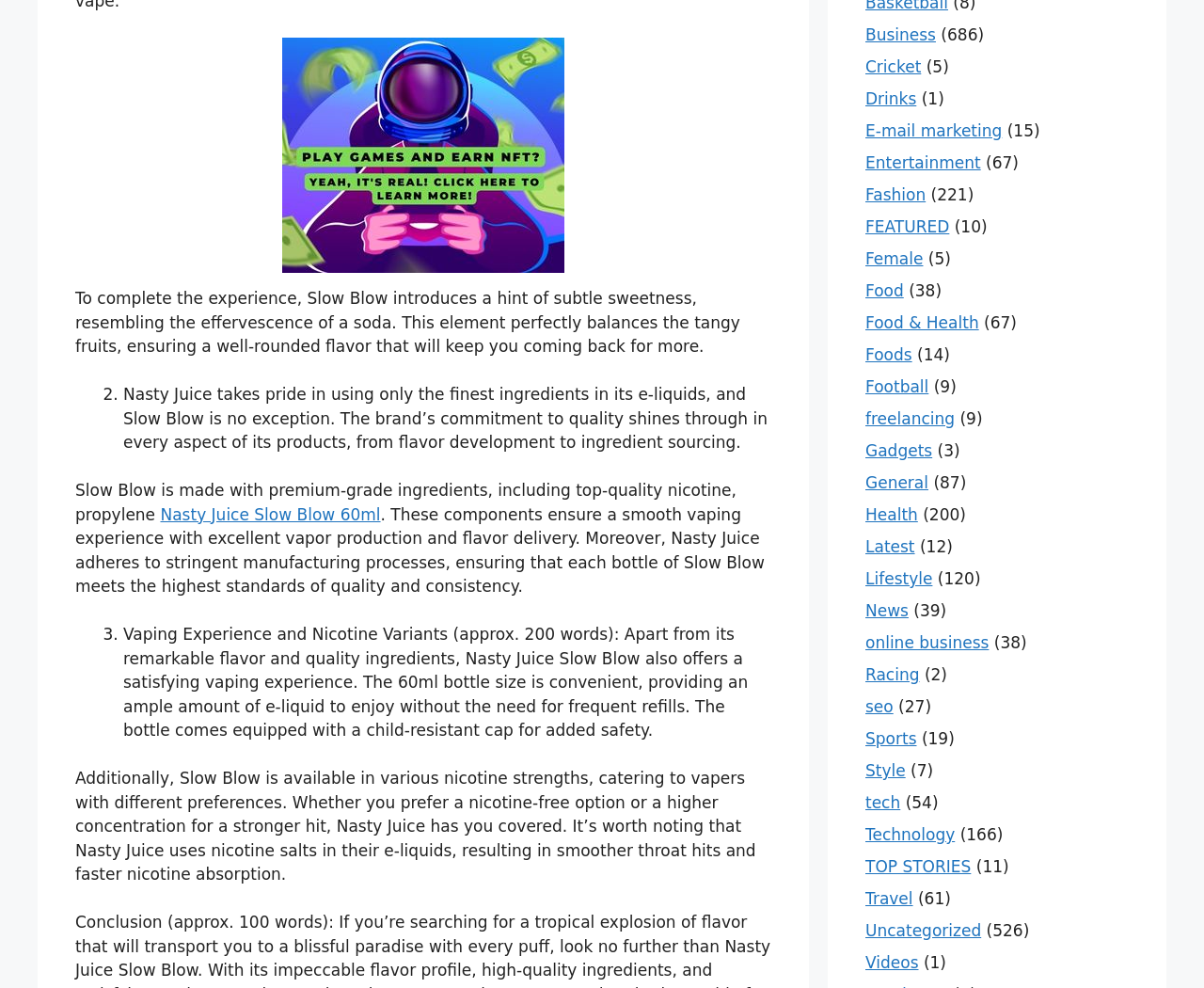What is the flavor profile of Slow Blow?
Provide a thorough and detailed answer to the question.

Based on the text description, Slow Blow has a flavor profile that balances tangy fruits with a hint of subtle sweetness, resembling the effervescence of a soda.